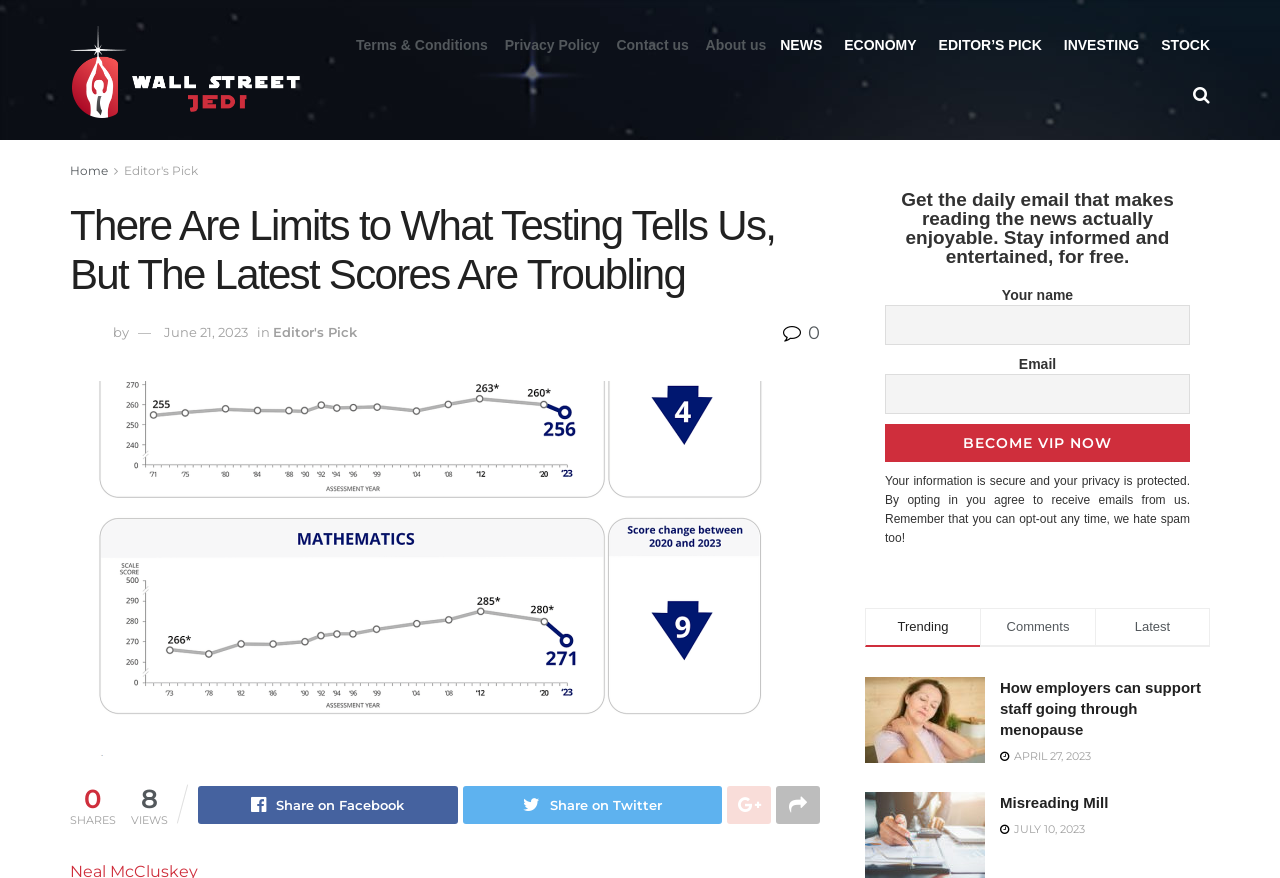Please answer the following question using a single word or phrase: 
What is the date of the article 'Misreading Mill'?

JULY 10, 2023